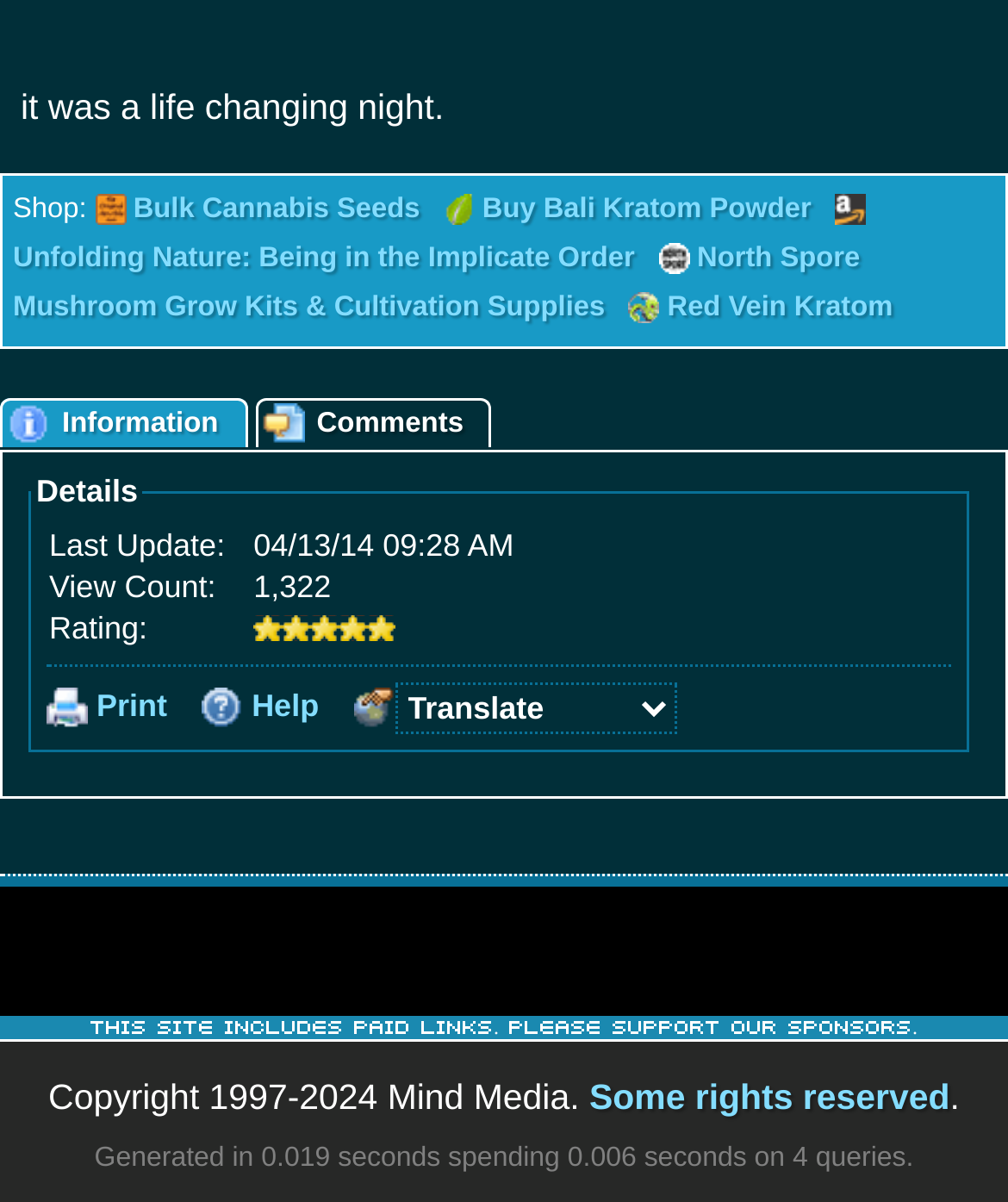Kindly determine the bounding box coordinates of the area that needs to be clicked to fulfill this instruction: "Click on Bulk Cannabis Seeds".

[0.132, 0.162, 0.417, 0.188]